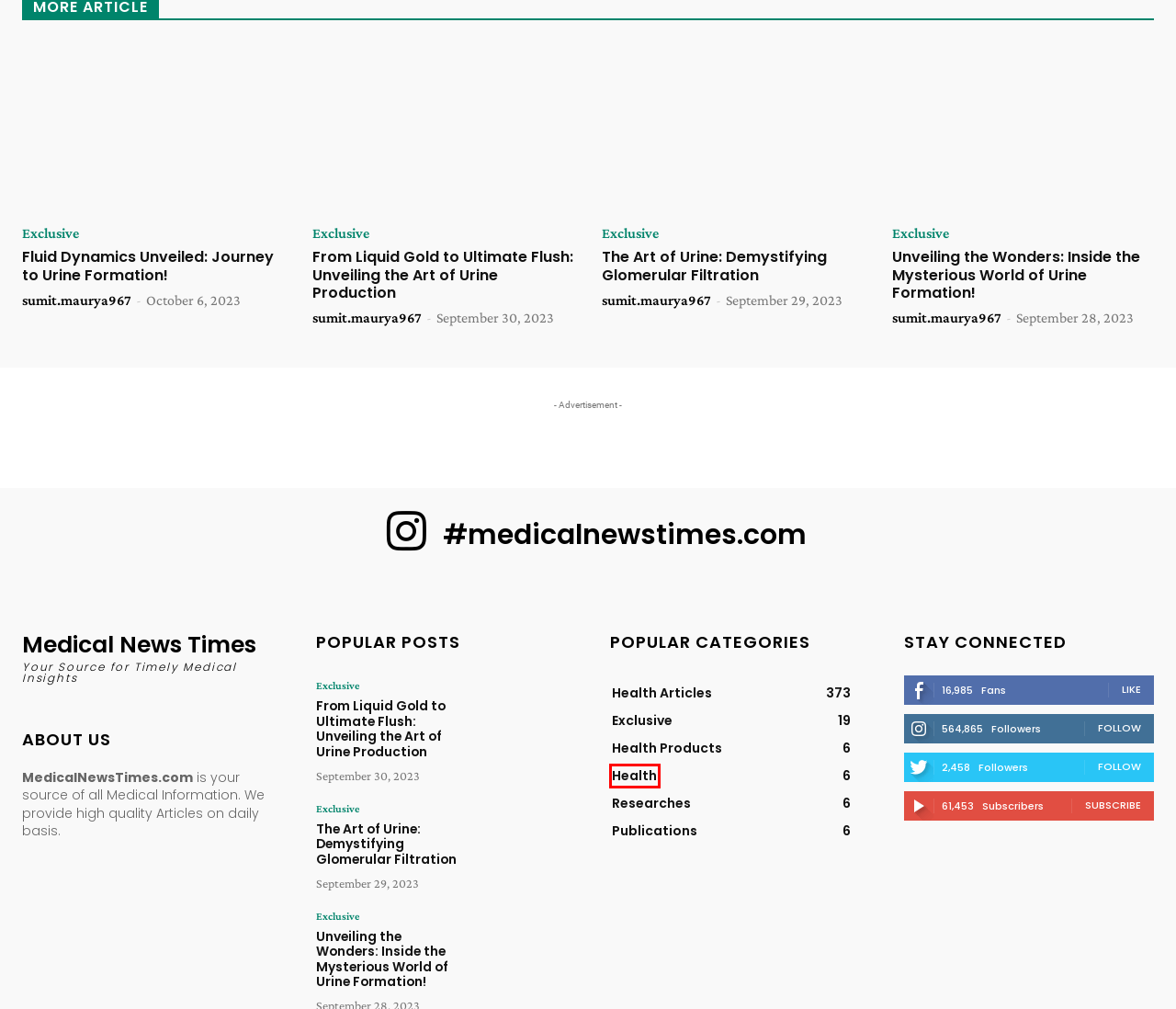You are given a screenshot depicting a webpage with a red bounding box around a UI element. Select the description that best corresponds to the new webpage after clicking the selected element. Here are the choices:
A. Medical News Times - Health Care Solutions
B. From Liquid Gold to Ultimate Flush: Unveiling the Art of Urine Production : Medical News Times
C. Is a Pituitary Tumor a Brain Tumor? Understanding the Difference : Medical News Times
D. Health Archives - Medical News Times
E. Contact Us - Medical News Times
F. Fluid Dynamics Unveiled: Journey to Urine Formation! : Medical News Times
G. The Art of Urine: Demystifying Glomerular Filtration : Medical News Times
H. Exclusive Archives - Medical News Times

D